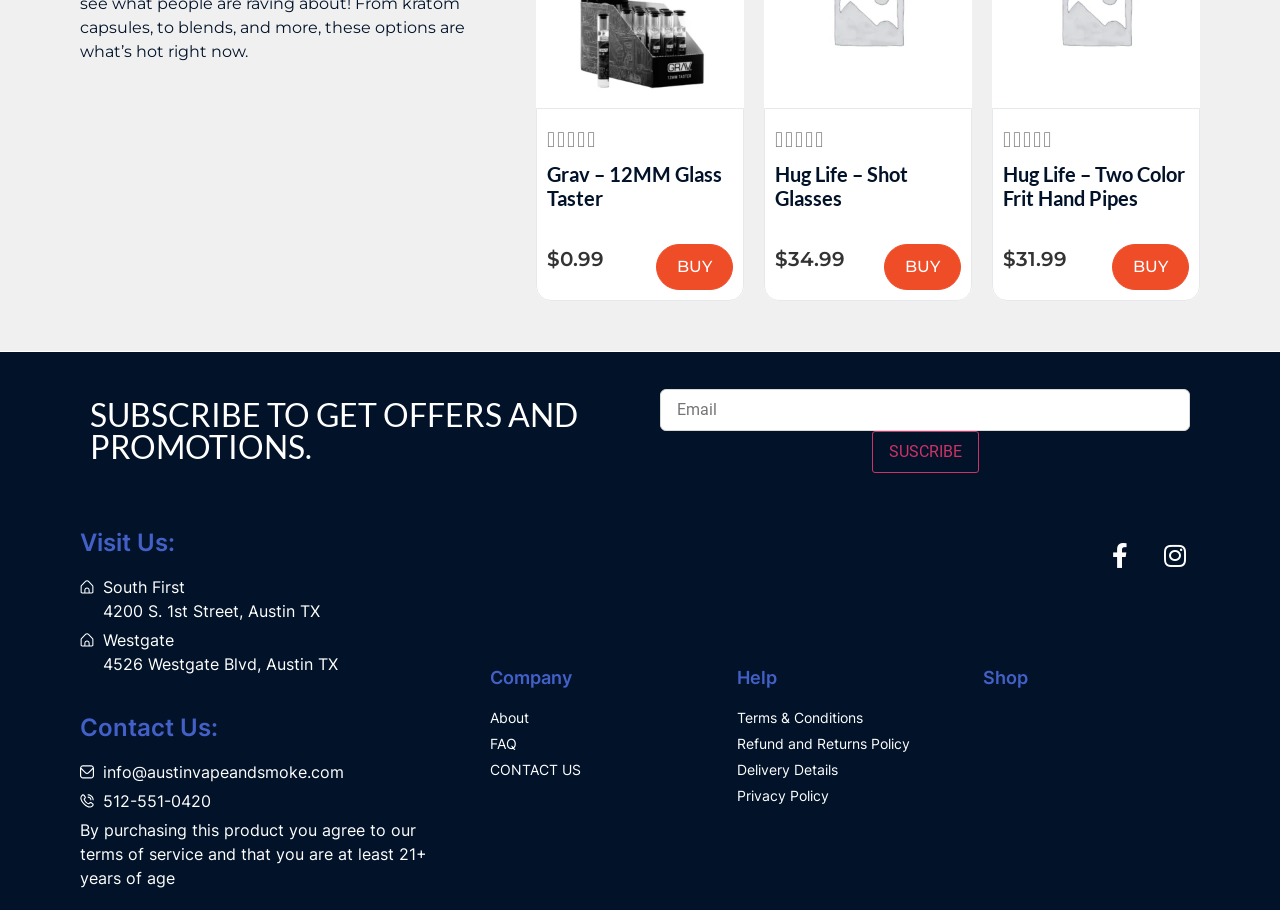What social media platforms does the company have?
Provide a fully detailed and comprehensive answer to the question.

On the webpage, I can see social media links for Facebook and Instagram, represented by their respective icons. This suggests that the company has a presence on these two social media platforms.